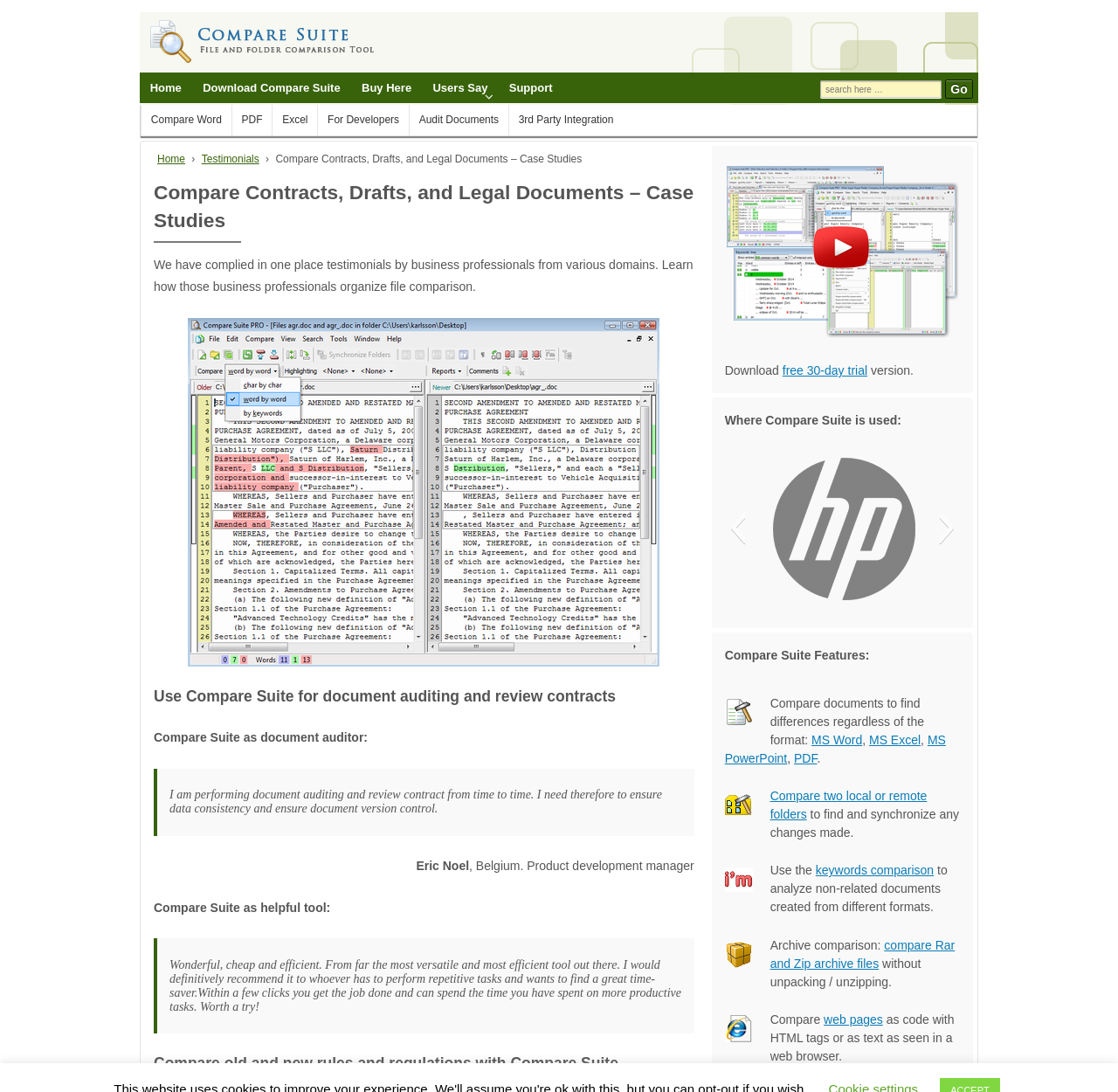What is the function of the 'Previous' and 'Next' buttons?
Based on the image, answer the question with as much detail as possible.

The 'Previous' and 'Next' buttons are likely used for navigation, allowing users to move through a series of testimonials or case studies. This is inferred from their placement on the webpage and their typical function in similar contexts.